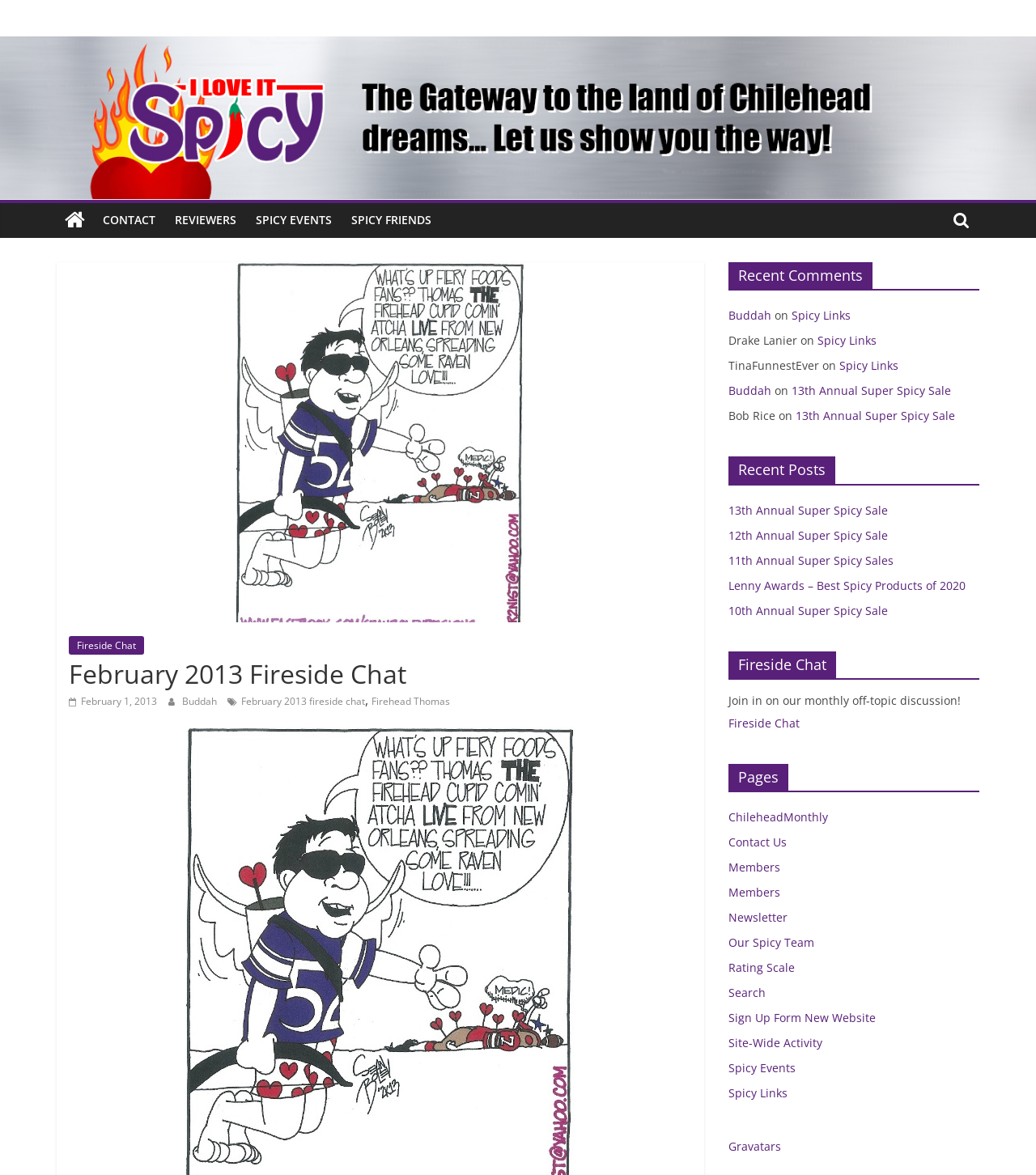Find and specify the bounding box coordinates that correspond to the clickable region for the instruction: "Go to Spicy Events".

[0.238, 0.173, 0.33, 0.202]